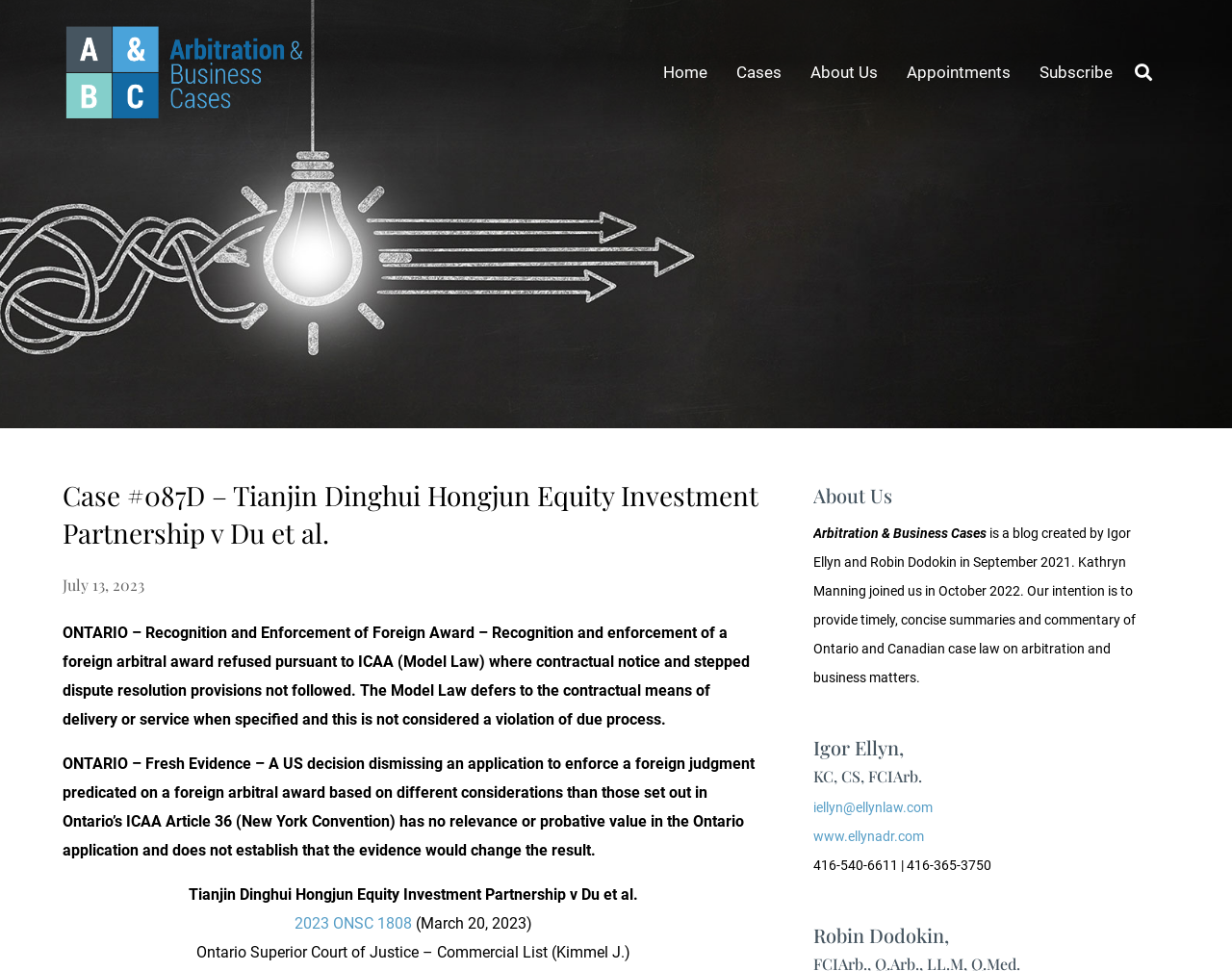Please find the bounding box coordinates for the clickable element needed to perform this instruction: "contact Igor Ellyn".

[0.66, 0.824, 0.757, 0.84]